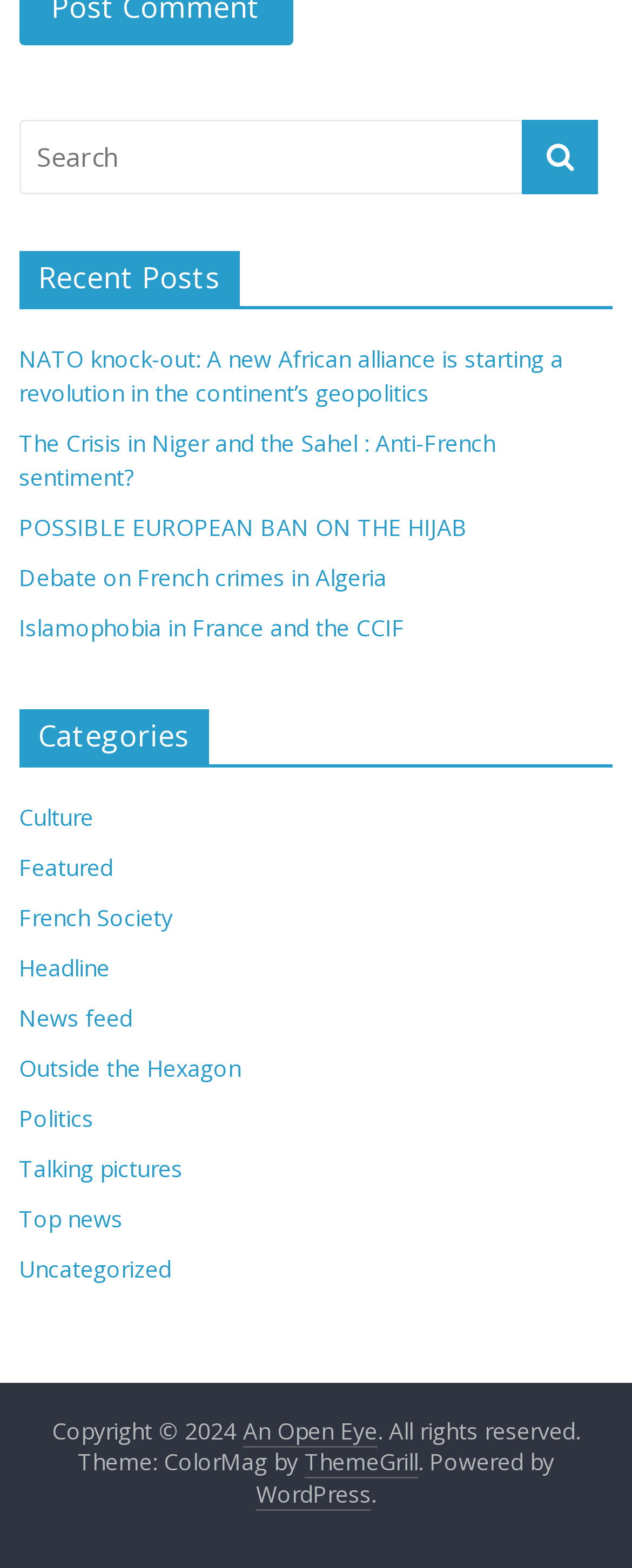Please find the bounding box coordinates of the clickable region needed to complete the following instruction: "Read the recent post about NATO". The bounding box coordinates must consist of four float numbers between 0 and 1, i.e., [left, top, right, bottom].

[0.03, 0.219, 0.892, 0.26]